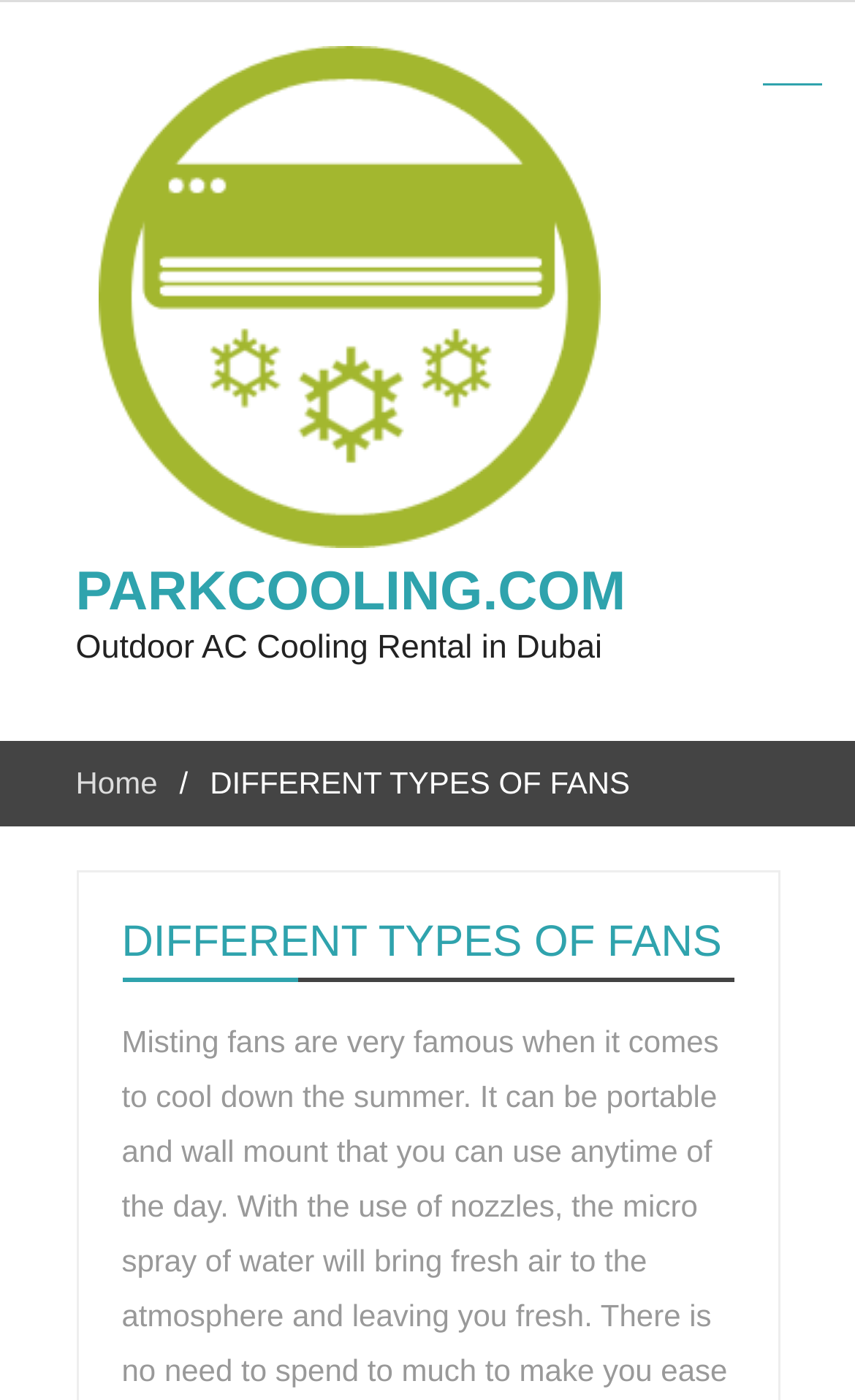Generate a comprehensive description of the webpage.

The webpage is about different types of fans, specifically highlighting outdoor AC cooling rental services in Dubai. At the top right corner, there is a link to the website's homepage, PARKCOOLING.COM, accompanied by an image of the website's logo. Below the logo, there is a heading that reads "PARKCOOLING.COM" and another link to the same website.

On the left side of the page, there is a navigation menu labeled "Breadcrumbs" that contains a link to the "Home" page. Next to the navigation menu, there is a static text element that displays the title "DIFFERENT TYPES OF FANS". This title is also repeated as a heading below, which is centered on the page.

There are no other notable UI elements or images on the page besides the website's logo. The overall content of the page appears to be focused on providing information about different types of fans, with a specific emphasis on outdoor AC cooling rental services in Dubai.